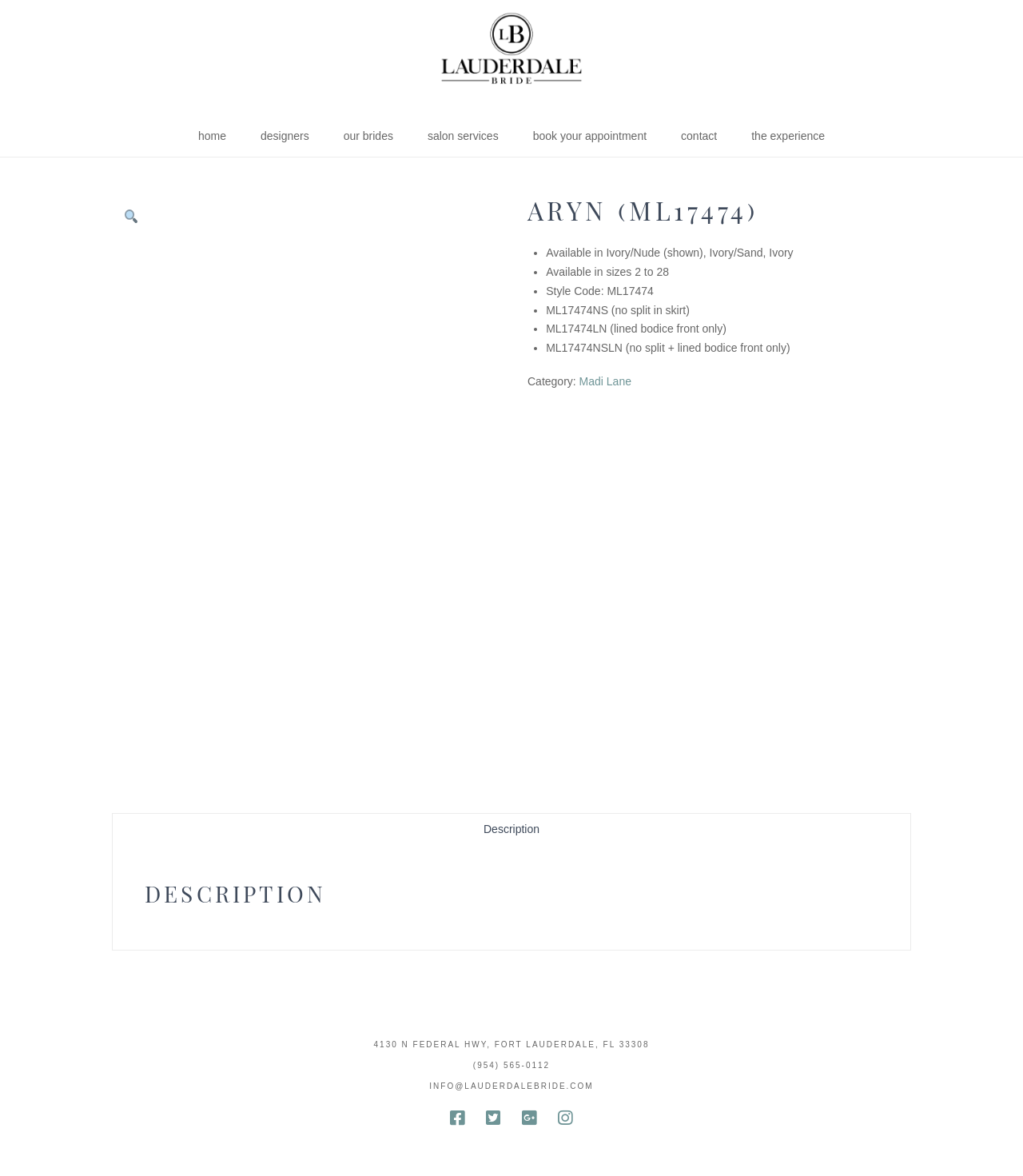Please determine the bounding box coordinates of the element's region to click in order to carry out the following instruction: "book now". The coordinates should be four float numbers between 0 and 1, i.e., [left, top, right, bottom].

[0.43, 0.01, 0.57, 0.072]